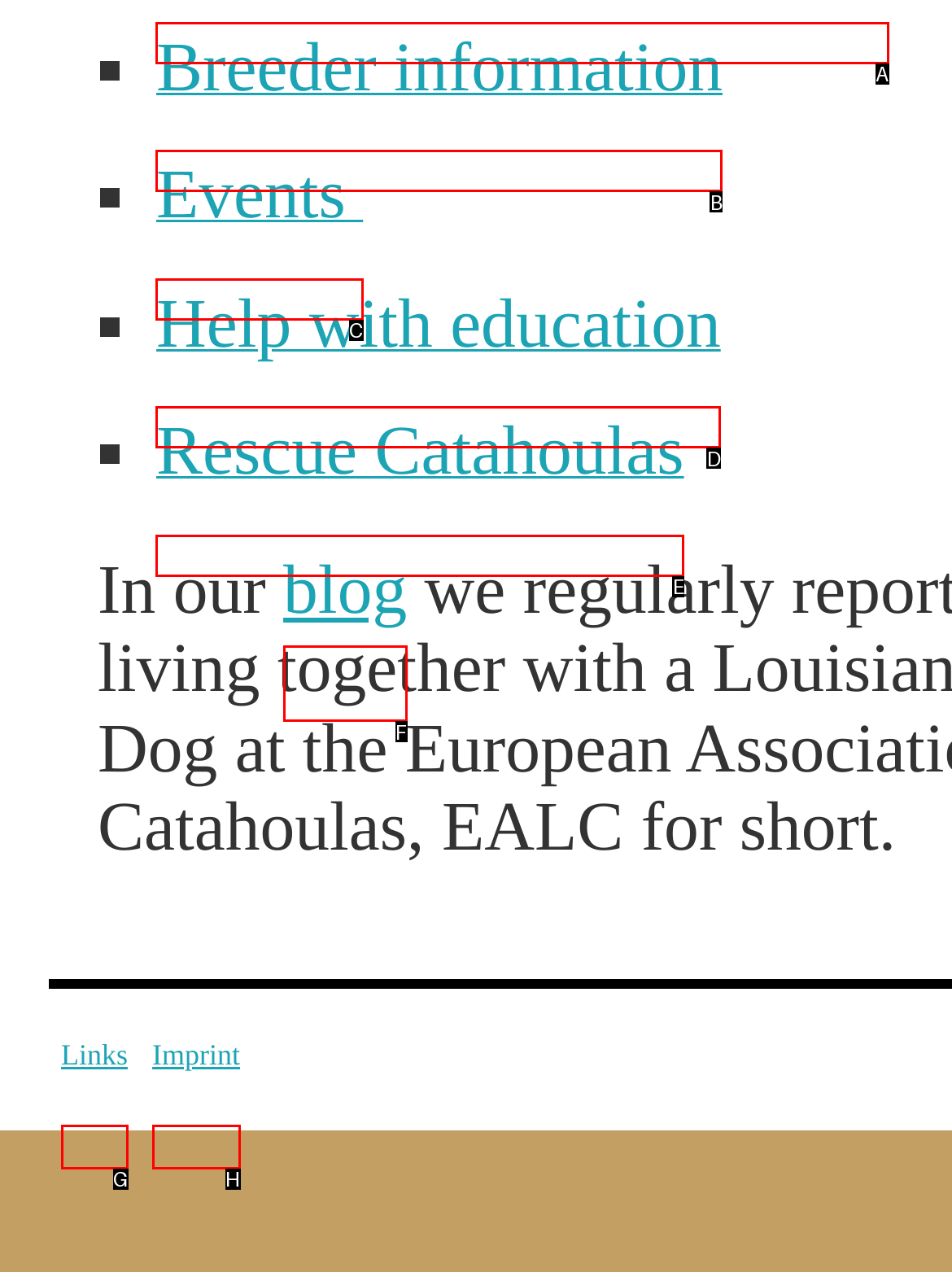Based on the element described as: Help with education
Find and respond with the letter of the correct UI element.

D